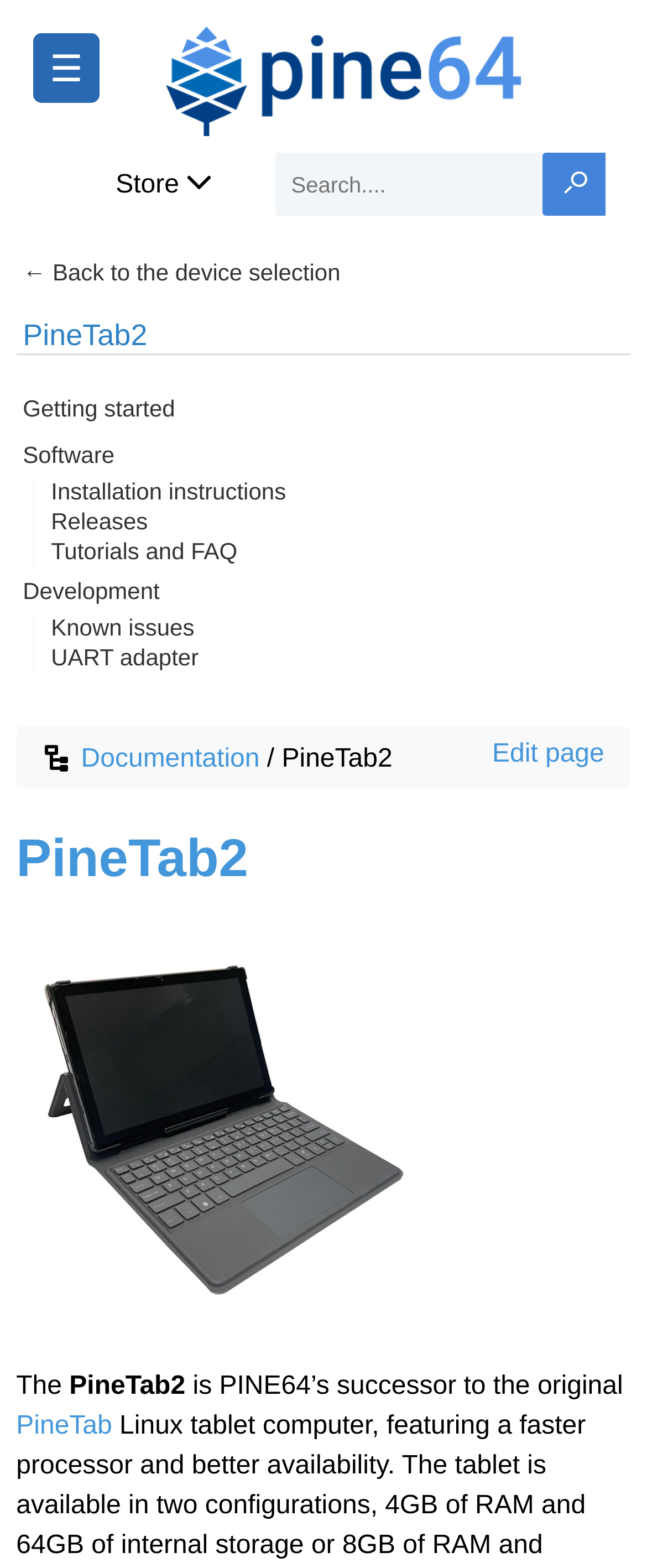Can you specify the bounding box coordinates for the region that should be clicked to fulfill this instruction: "Go back to the device selection".

[0.025, 0.159, 0.536, 0.188]